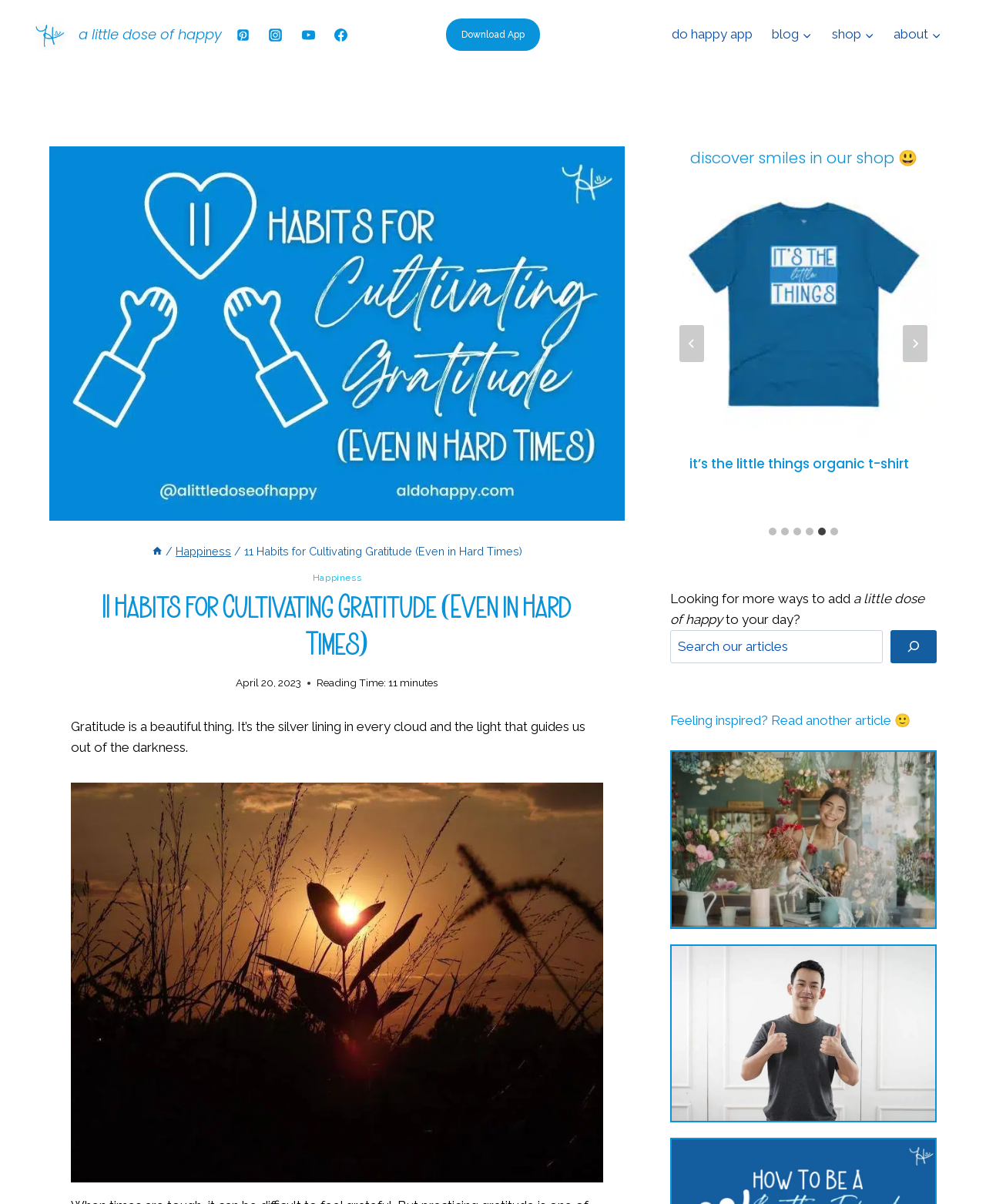Given the following UI element description: "Download App", find the bounding box coordinates in the webpage screenshot.

[0.452, 0.015, 0.548, 0.042]